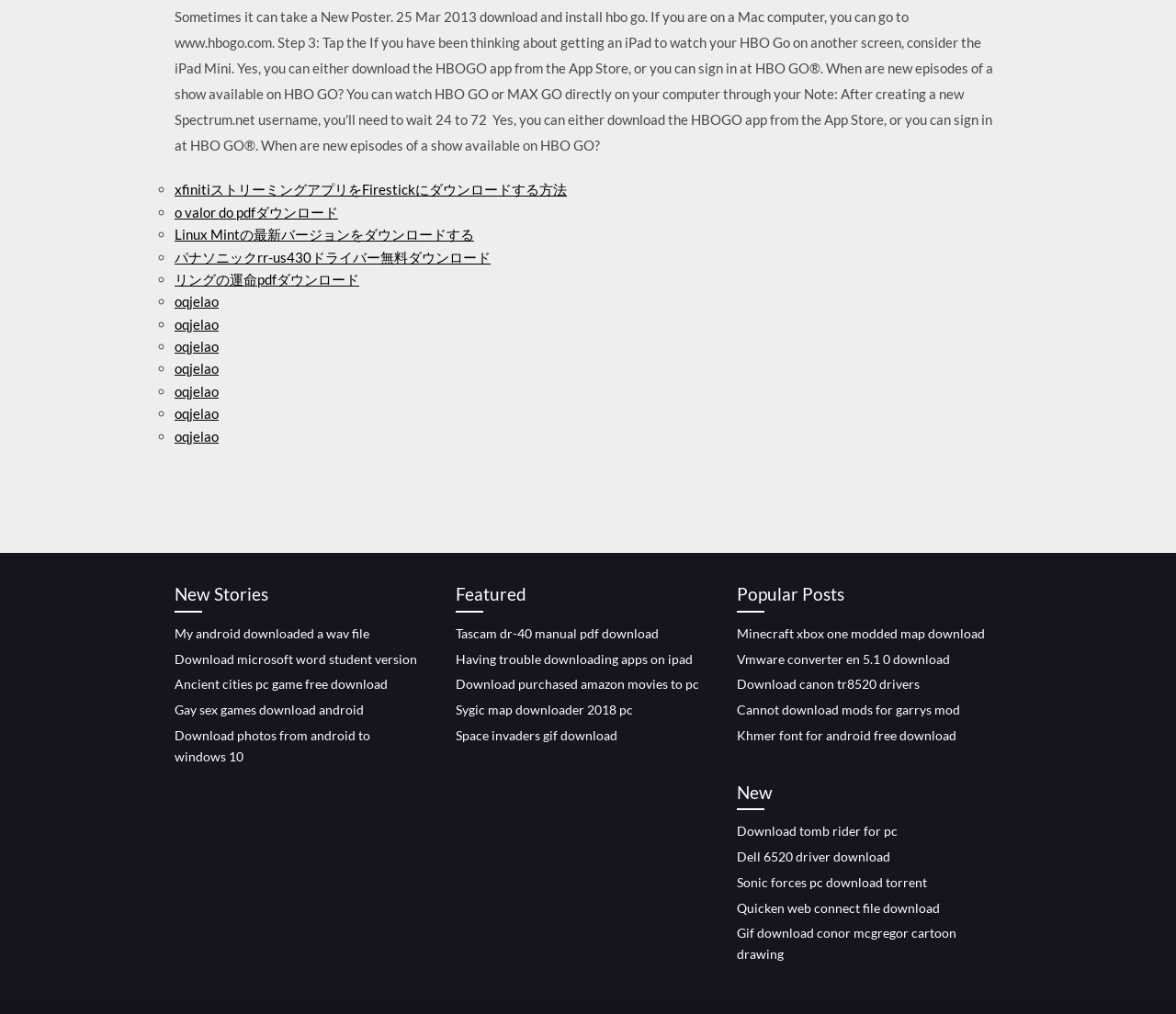What is the common theme among the links under the 'Featured' heading?
Please give a well-detailed answer to the question.

Upon examining the links under the 'Featured' heading, I noticed that they all seem to be related to downloading various files or software, such as a Tascam dr-40 manual pdf, apps on an iPad, and Amazon movies to a PC.